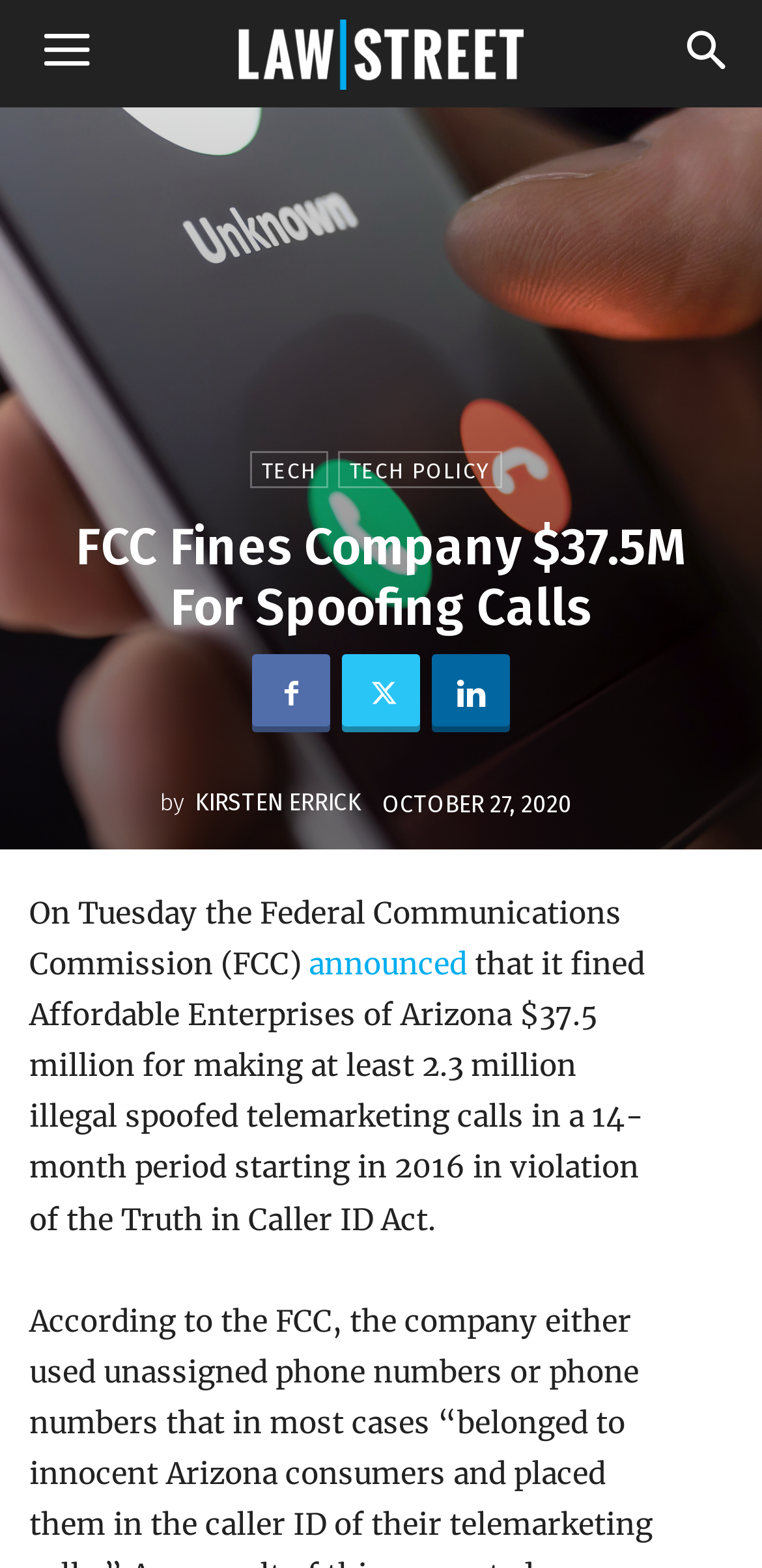Please locate the clickable area by providing the bounding box coordinates to follow this instruction: "View more about TECH POLICY".

[0.444, 0.287, 0.659, 0.311]